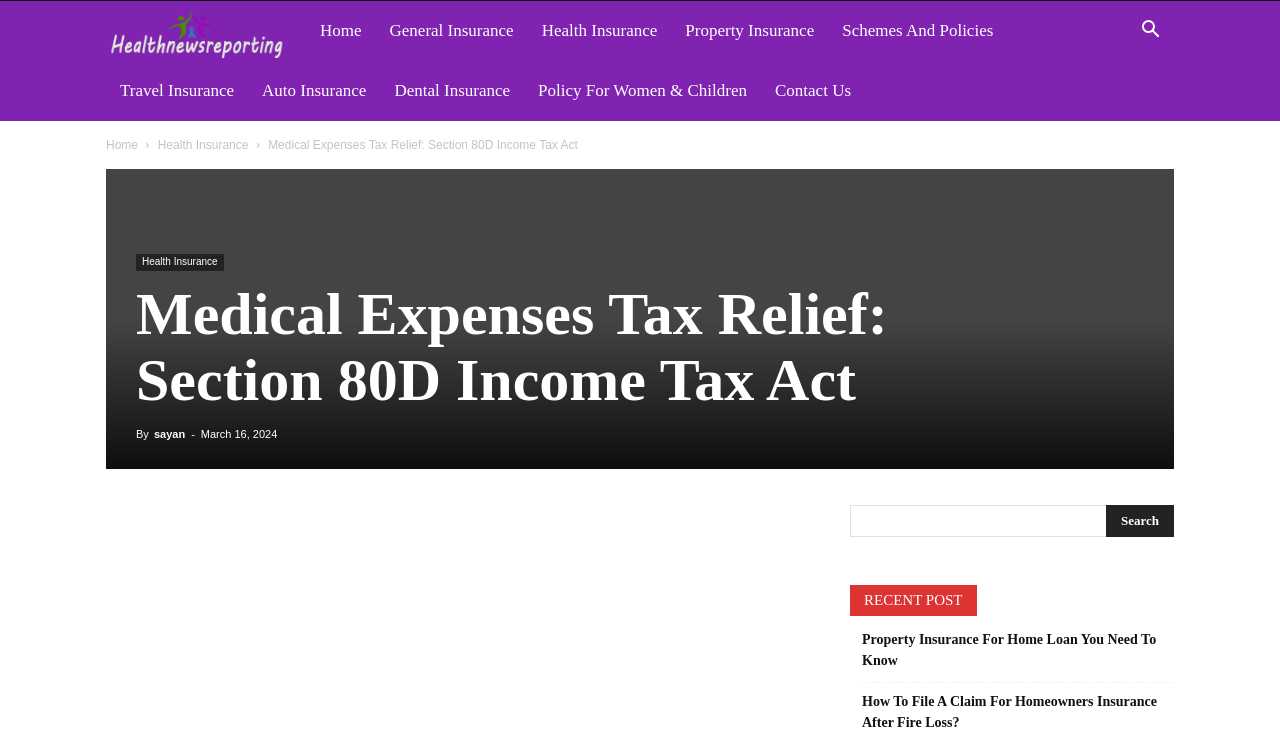Determine which piece of text is the heading of the webpage and provide it.

Medical Expenses Tax Relief: Section 80D Income Tax Act